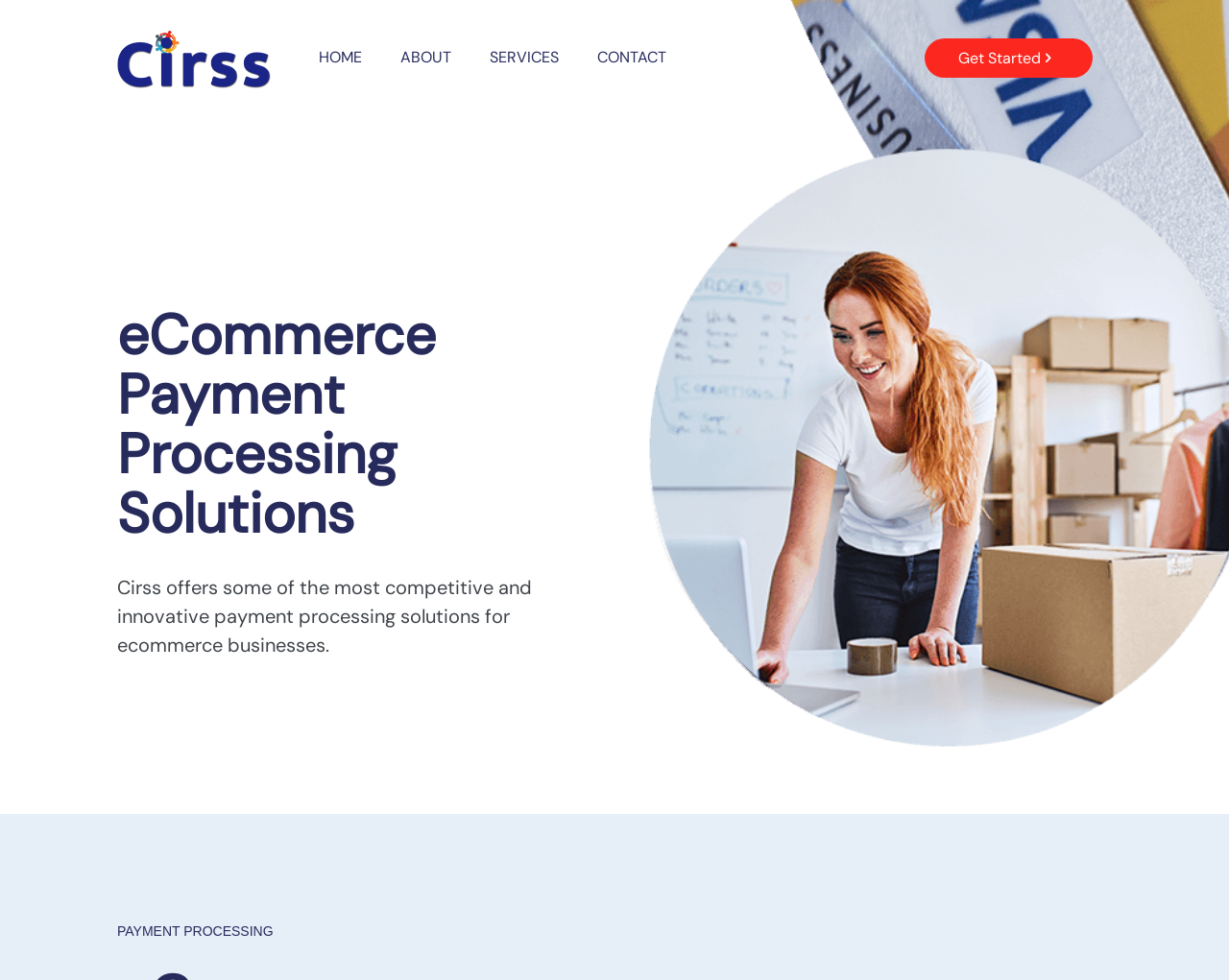Refer to the element description Get Started and identify the corresponding bounding box in the screenshot. Format the coordinates as (top-left x, top-left y, bottom-right x, bottom-right y) with values in the range of 0 to 1.

[0.752, 0.039, 0.889, 0.079]